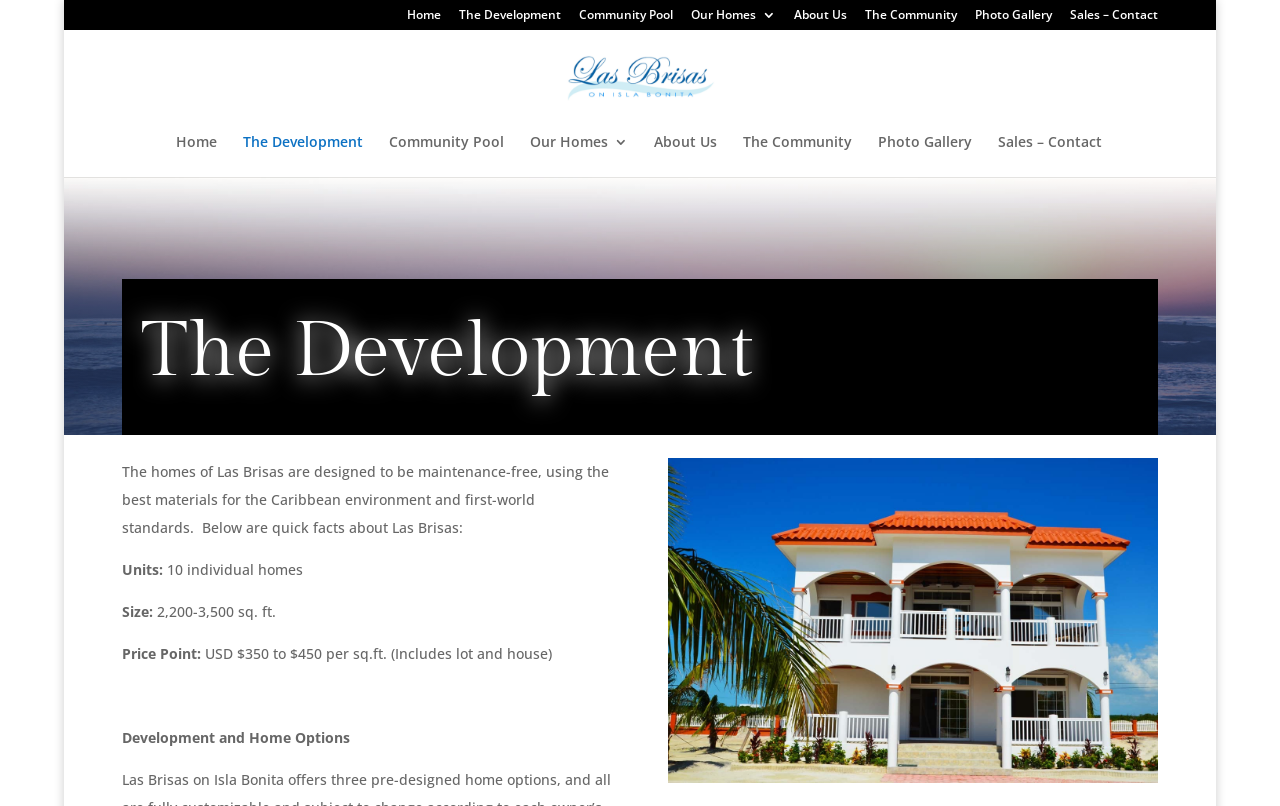Find the coordinates for the bounding box of the element with this description: "Home".

[0.137, 0.167, 0.17, 0.22]